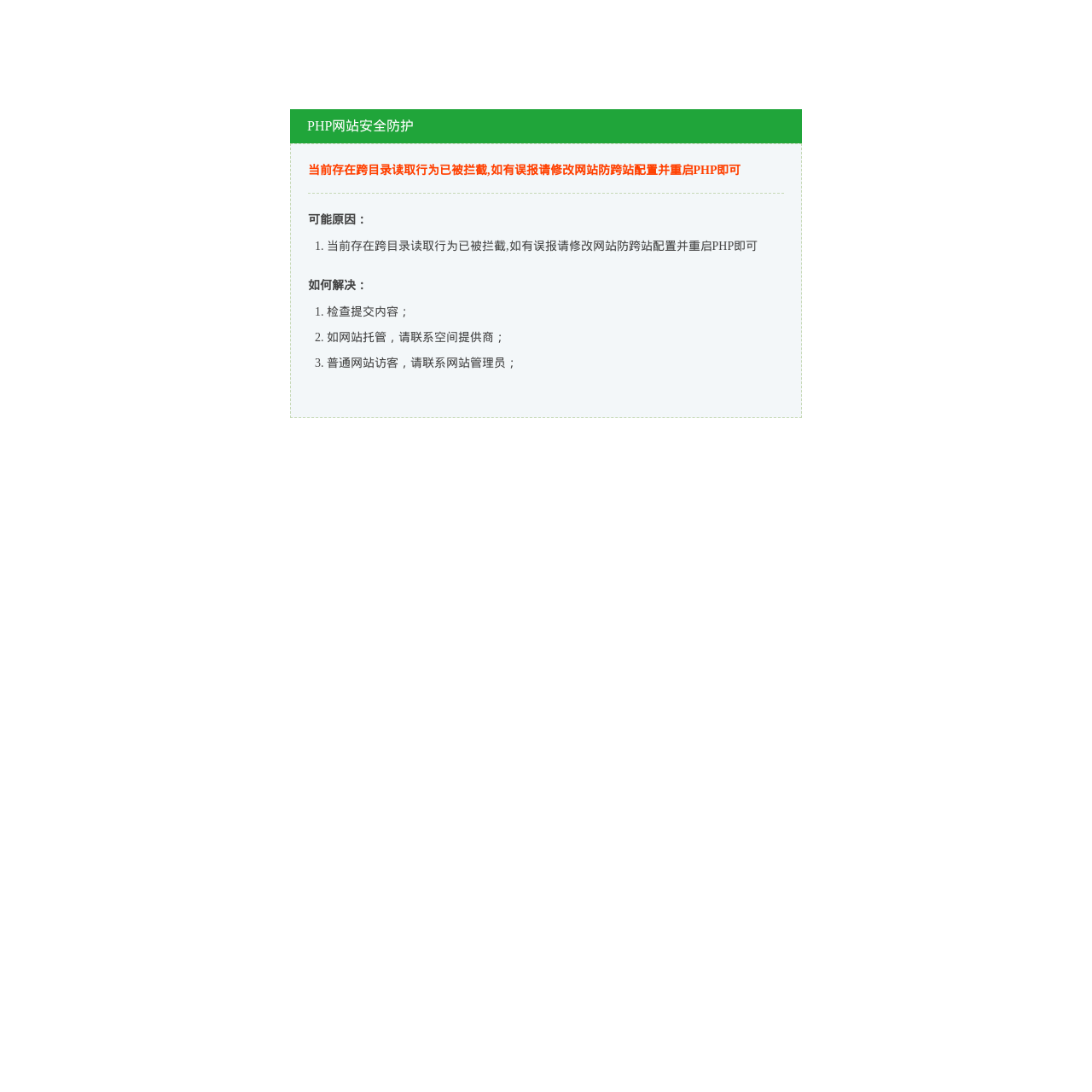Kindly respond to the following question with a single word or a brief phrase: 
What is the current security issue on the website?

Cross-directory reading behavior